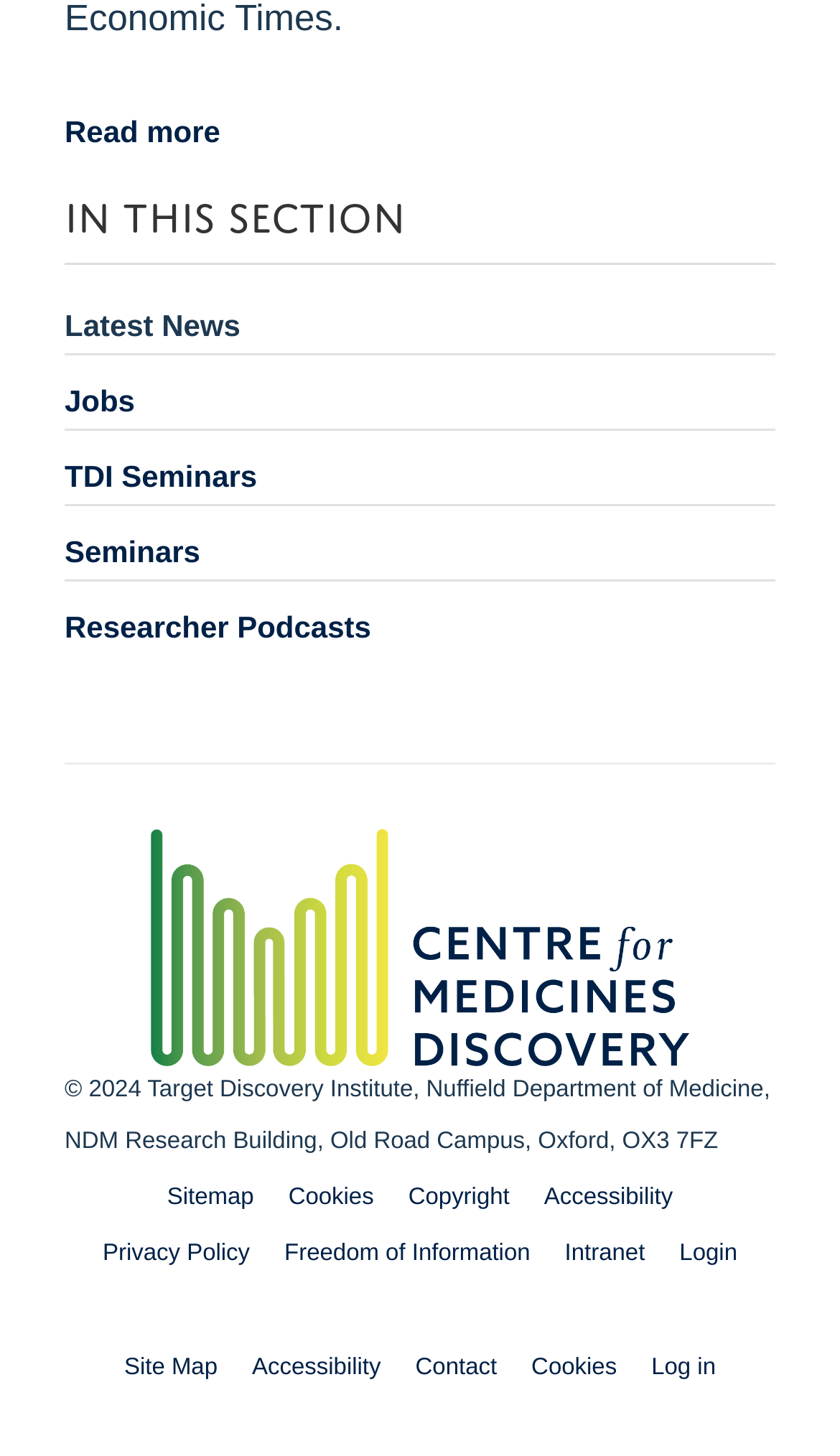Please identify the bounding box coordinates of the element I need to click to follow this instruction: "Explore the Centre for Medicines Discovery Oxford".

[0.077, 0.554, 0.923, 0.732]